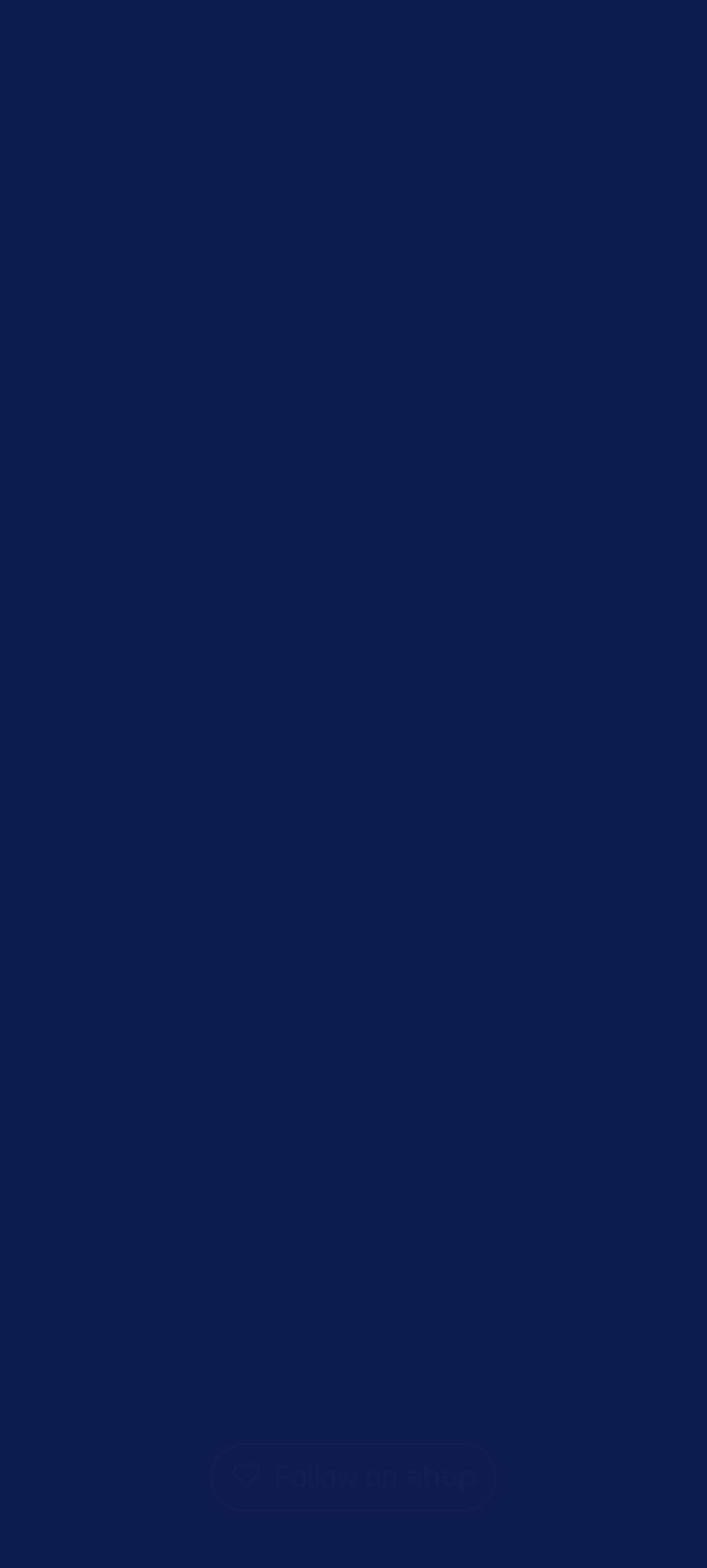Determine the bounding box coordinates of the clickable element to complete this instruction: "Search". Provide the coordinates in the format of four float numbers between 0 and 1, [left, top, right, bottom].

[0.21, 0.543, 0.355, 0.562]